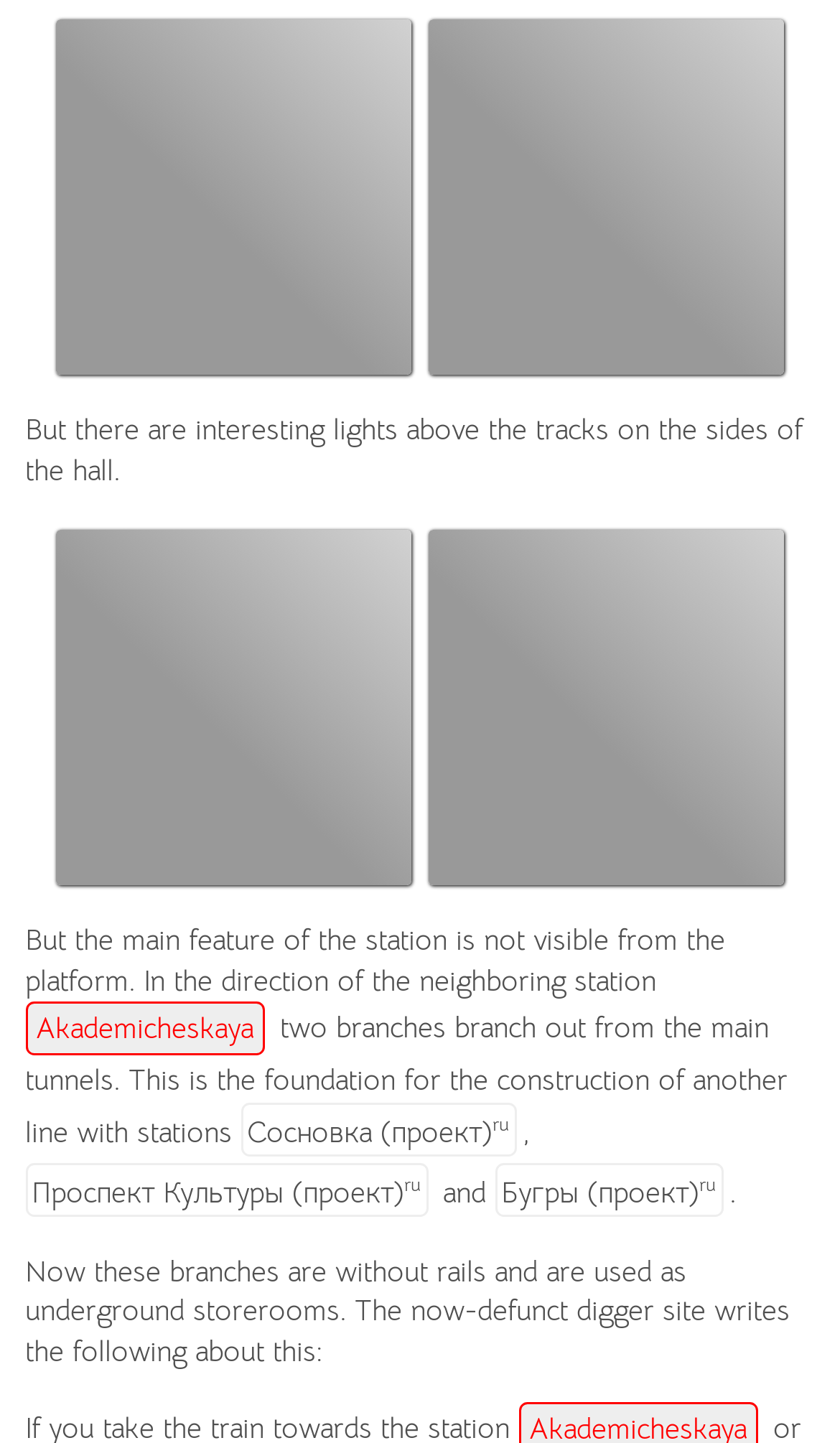What is above the tracks on the sides of the hall?
Respond to the question with a single word or phrase according to the image.

Interesting lights